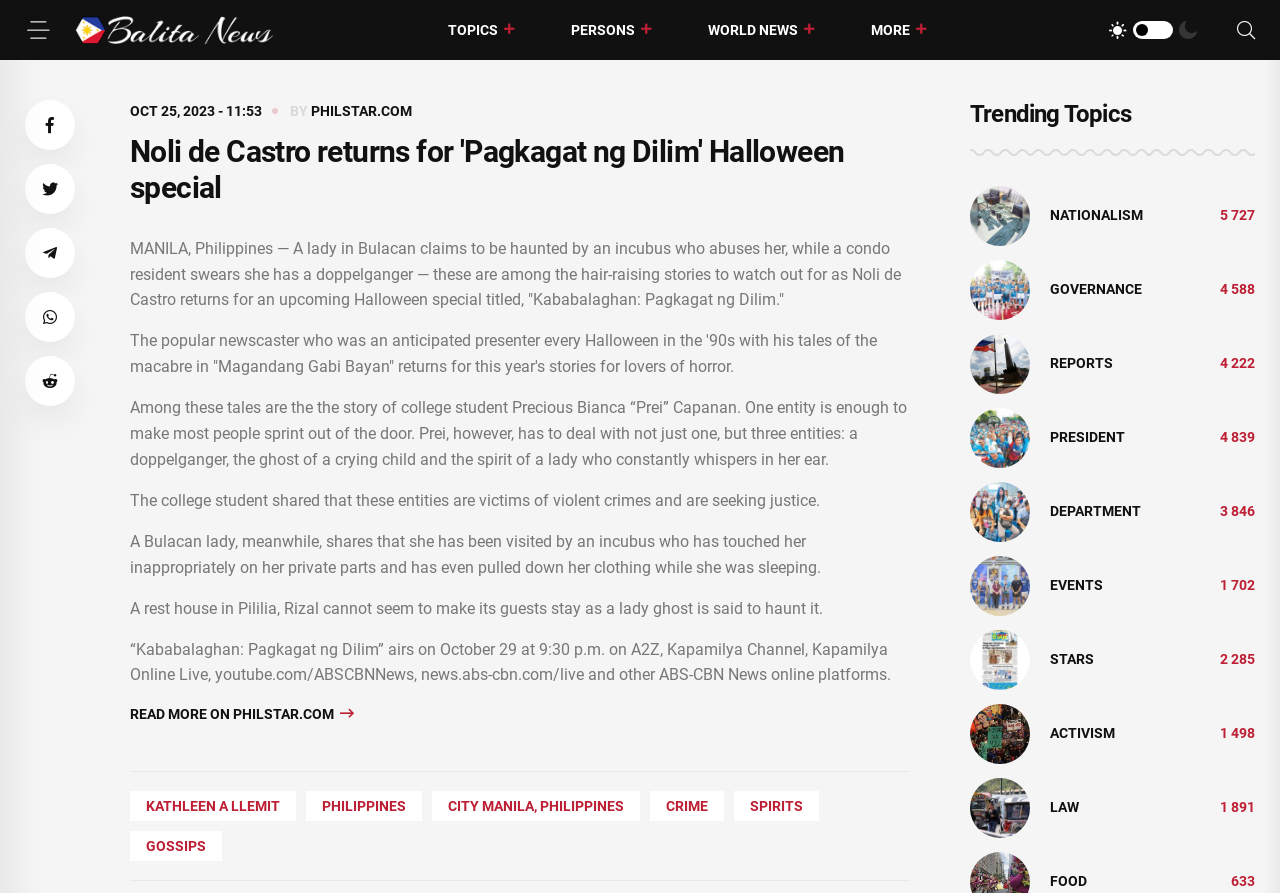What is the name of the newscaster who returns for a Halloween special?
Please respond to the question with a detailed and thorough explanation.

The answer can be found in the heading 'Noli de Castro returns for 'Pagkagat ng Dilim' Halloween special' which is located at the top of the webpage. The heading is a summary of the article, and it mentions the name of the newscaster who returns for a Halloween special.